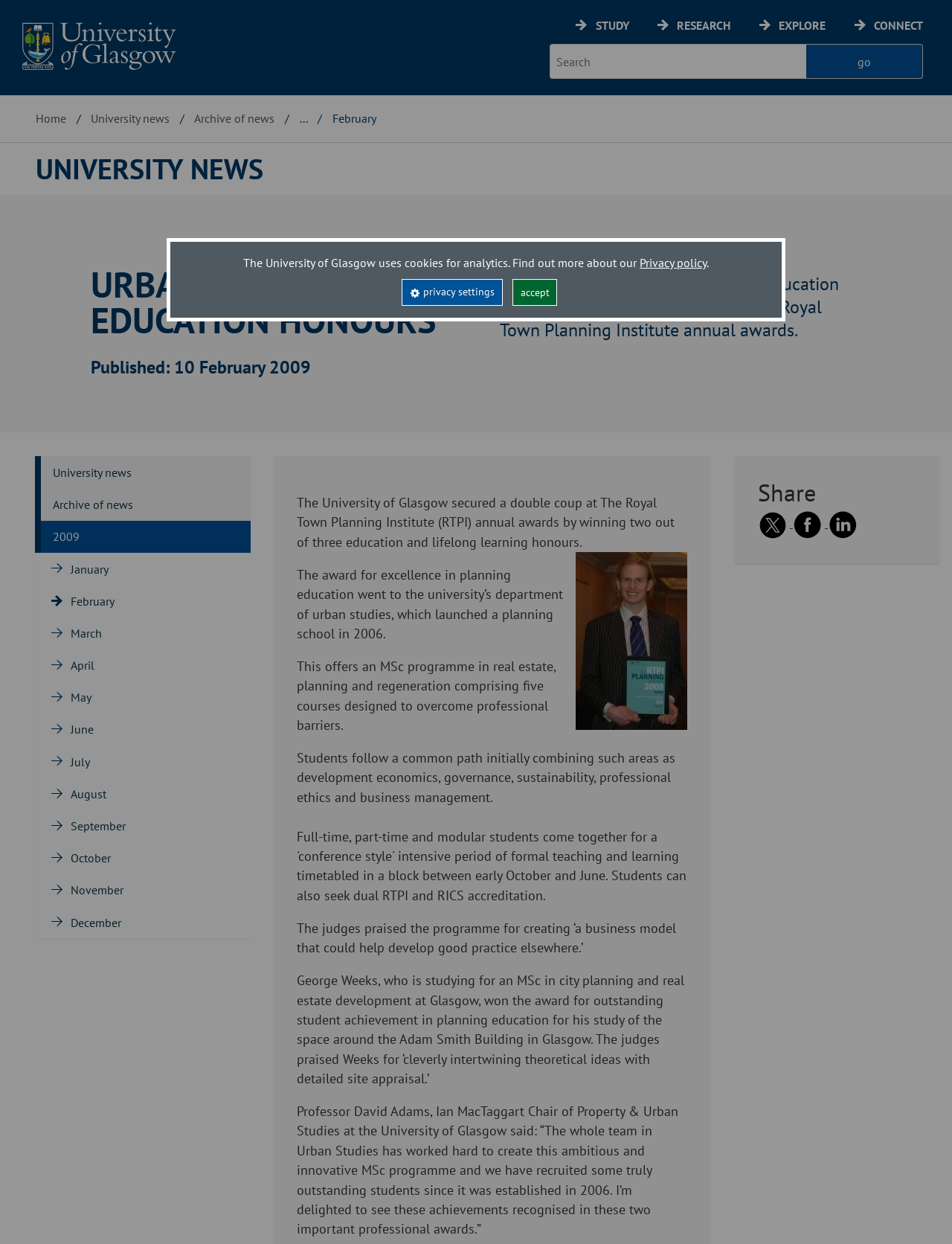Locate the bounding box coordinates of the clickable element to fulfill the following instruction: "Share to Twitter". Provide the coordinates as four float numbers between 0 and 1 in the format [left, top, right, bottom].

[0.796, 0.415, 0.833, 0.427]